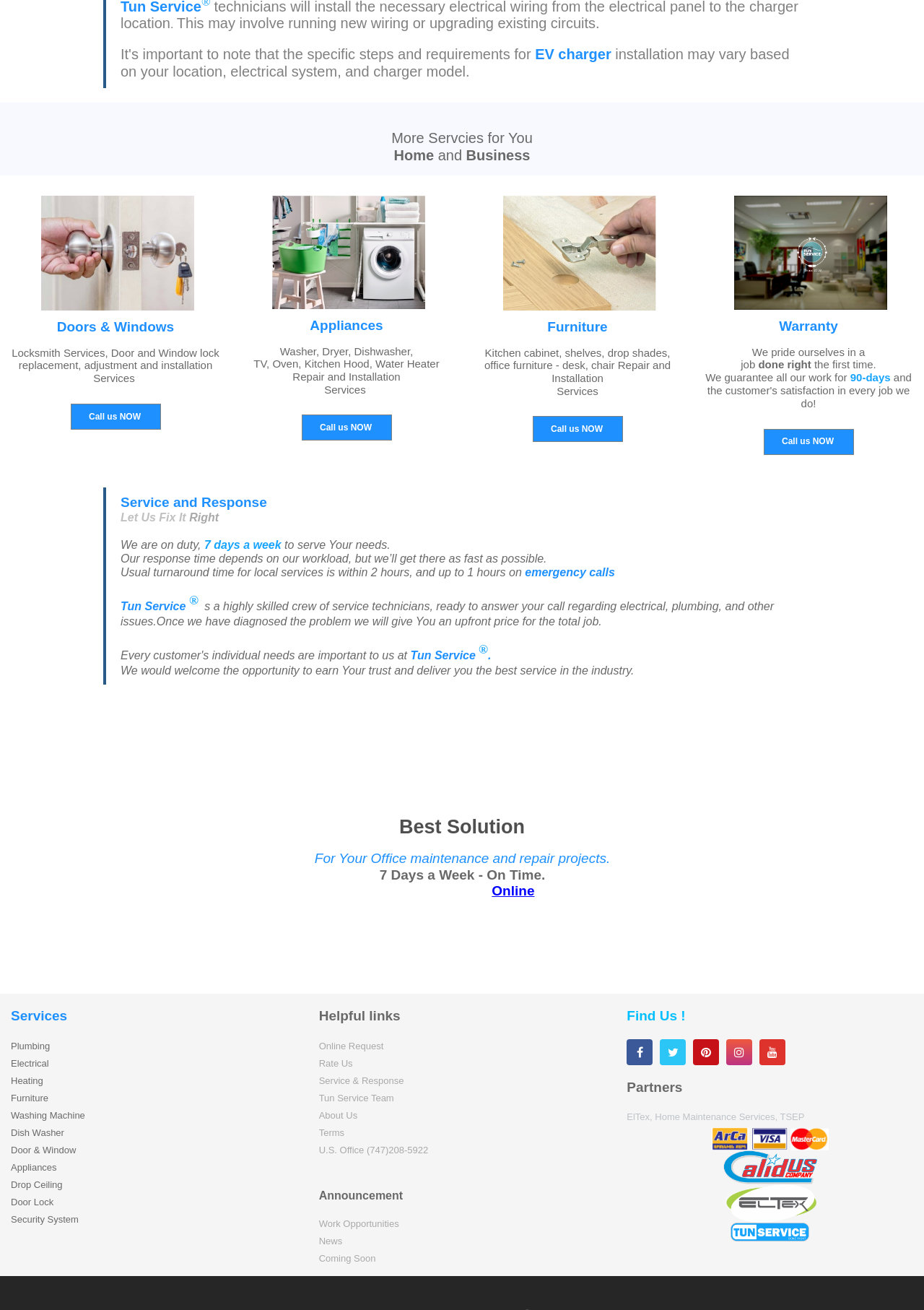From the element description Call us NOW, predict the bounding box coordinates of the UI element. The coordinates must be specified in the format (top-left x, top-left y, bottom-right x, bottom-right y) and should be within the 0 to 1 range.

[0.576, 0.317, 0.674, 0.337]